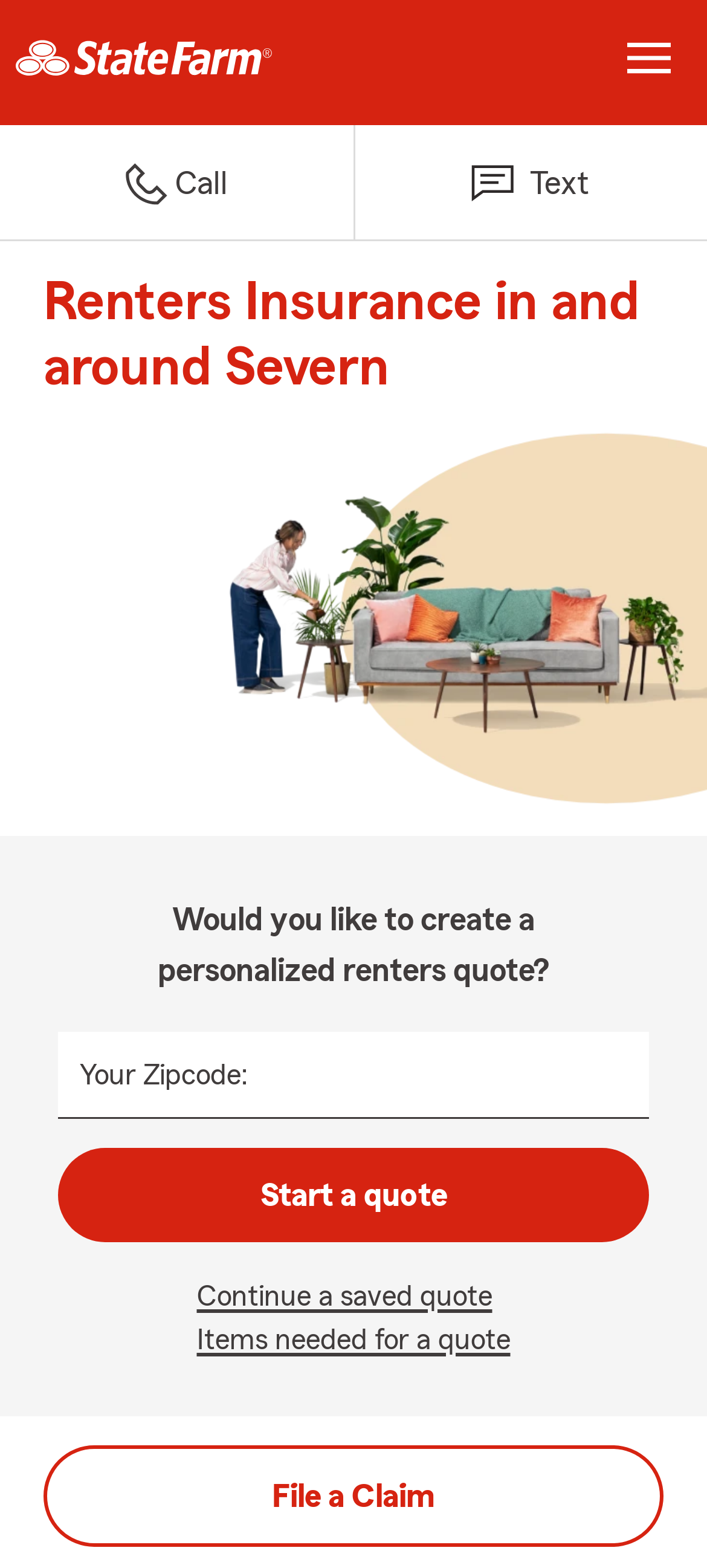Your task is to extract the text of the main heading from the webpage.

Renters Insurance in and around Severn